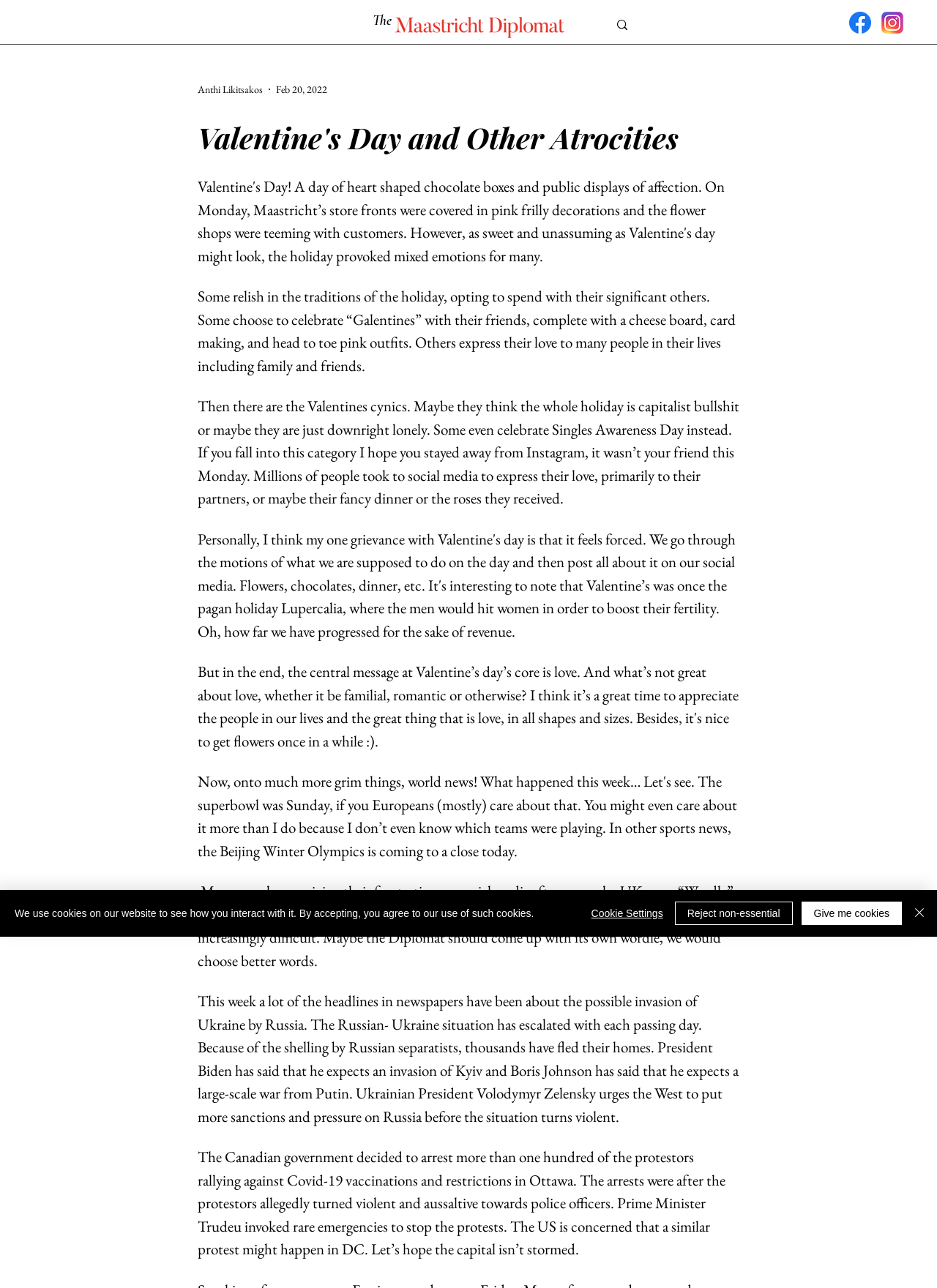What is the date of the article?
Answer the question in a detailed and comprehensive manner.

I found the answer by looking at the generic element with the text 'Feb 20, 2022', which is likely to be the date of the article.